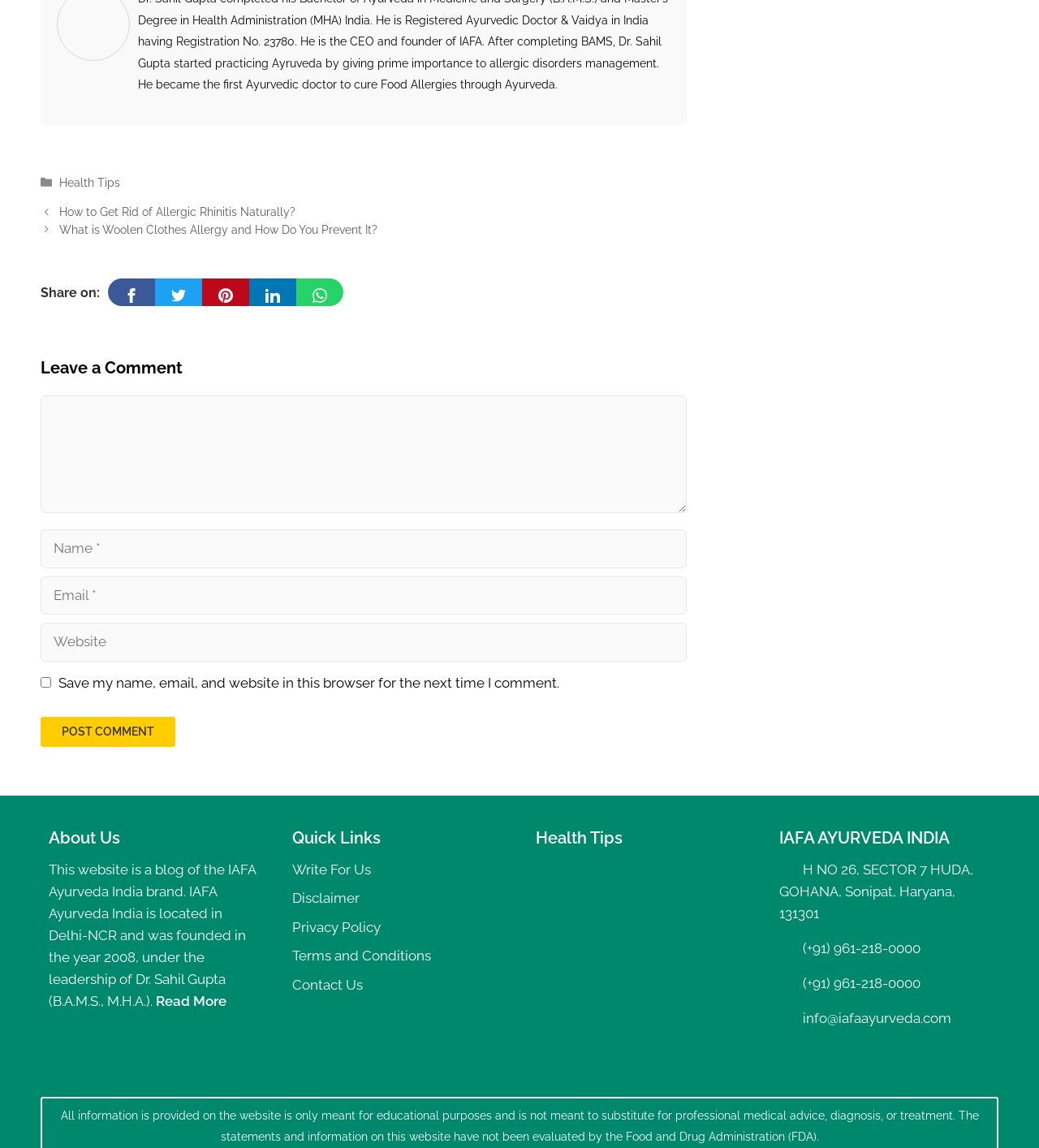Please locate the bounding box coordinates of the element that should be clicked to complete the given instruction: "Get in touch with the newspaper".

None